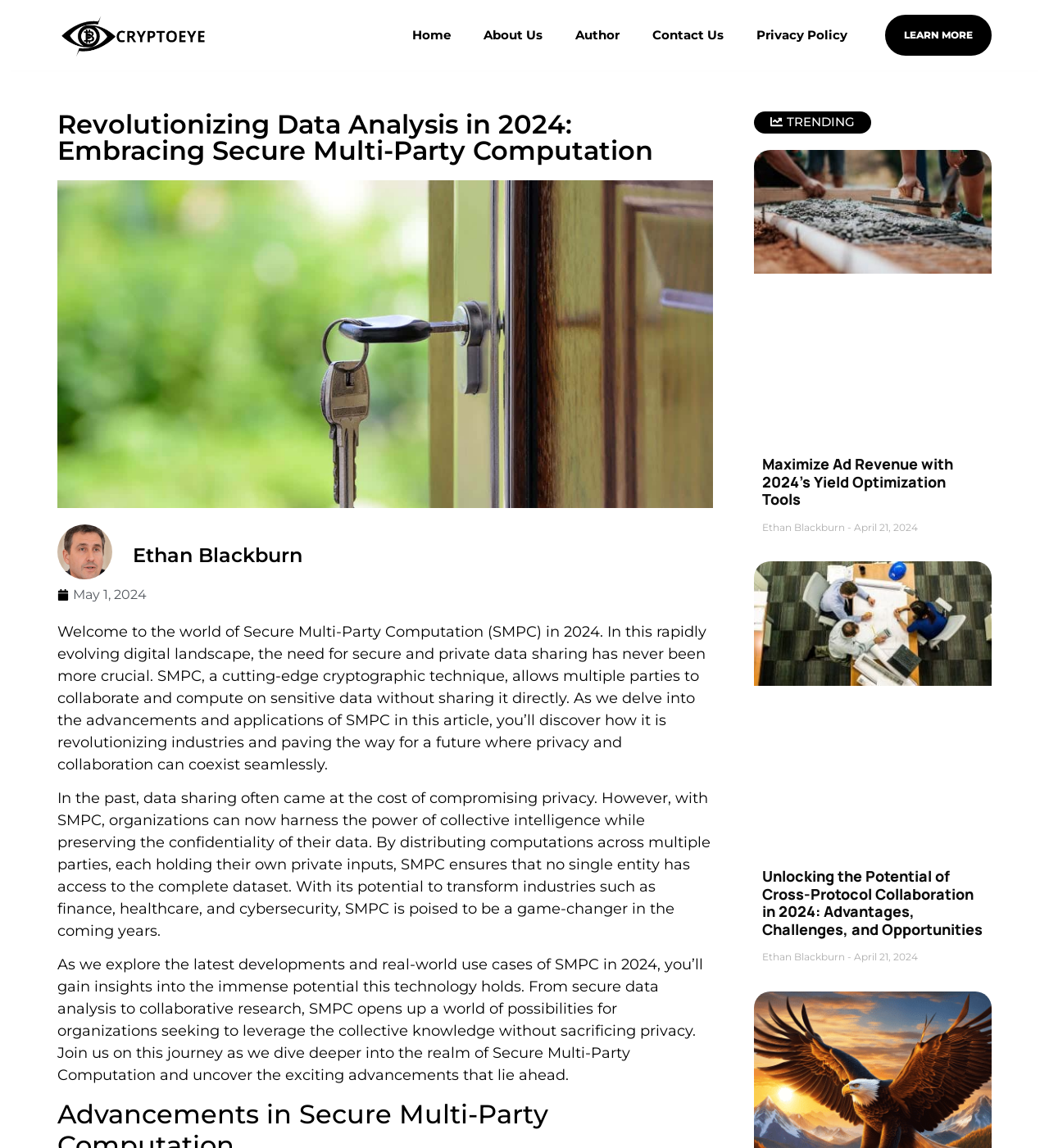Who is the author of the first article?
Using the information from the image, give a concise answer in one word or a short phrase.

Ethan Blackburn